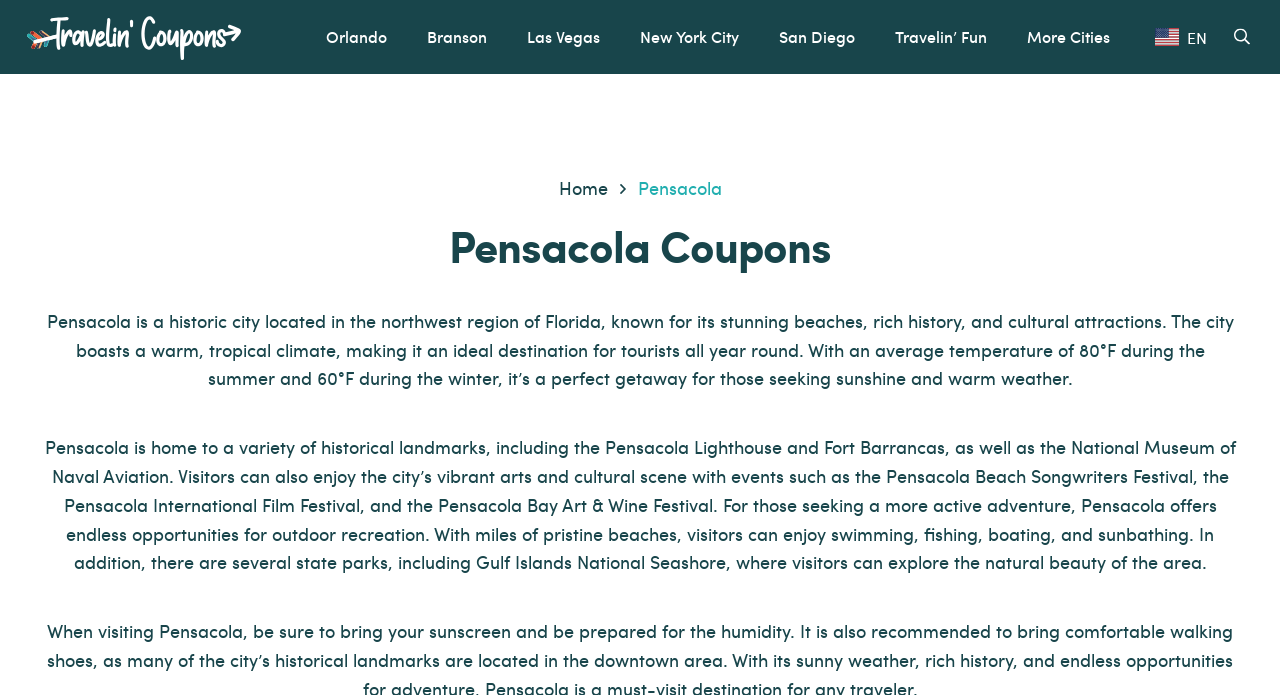Please specify the bounding box coordinates of the clickable region necessary for completing the following instruction: "Search for coupons". The coordinates must consist of four float numbers between 0 and 1, i.e., [left, top, right, bottom].

[0.959, 0.038, 0.981, 0.071]